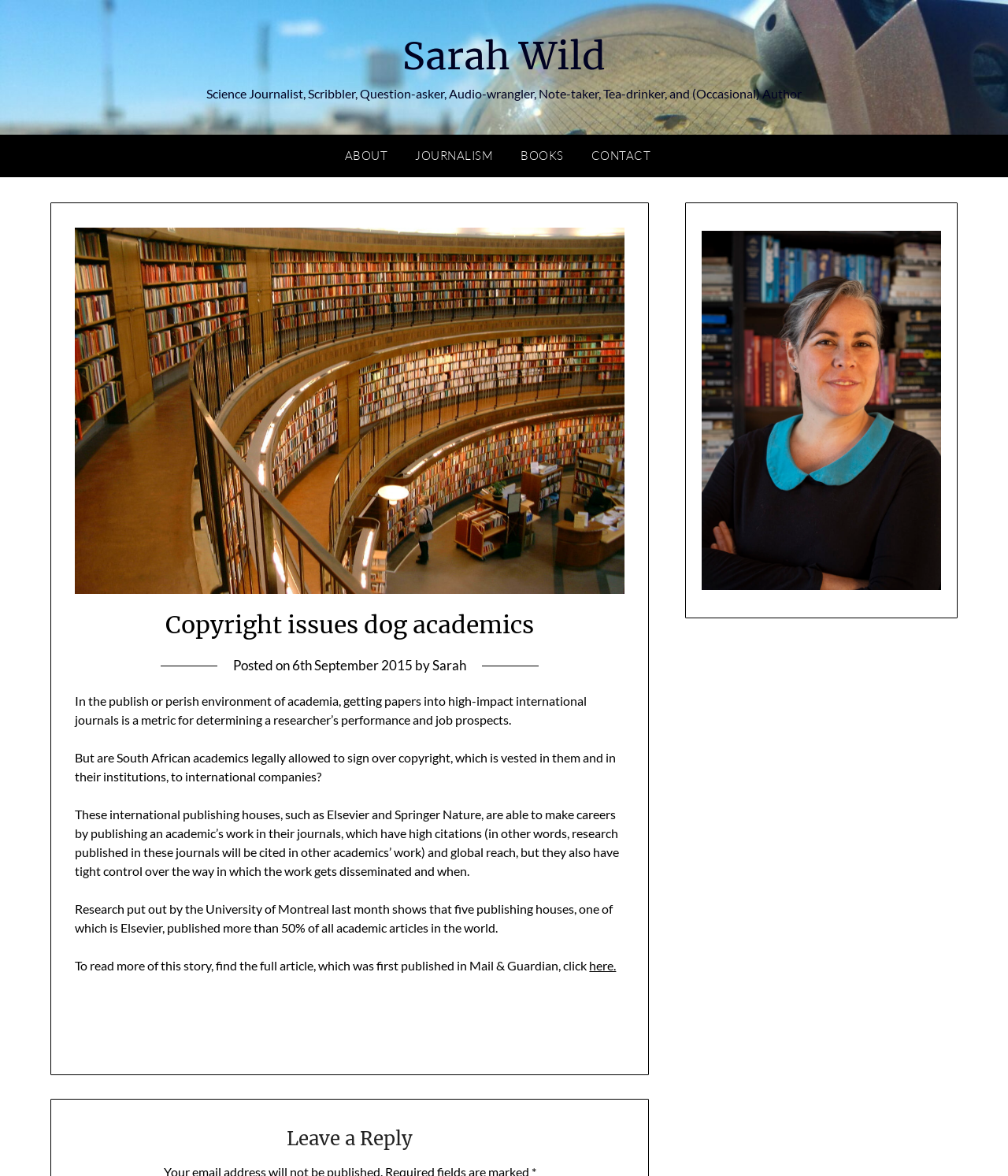Please locate the bounding box coordinates of the element that should be clicked to complete the given instruction: "Leave a reply".

[0.075, 0.955, 0.619, 0.988]